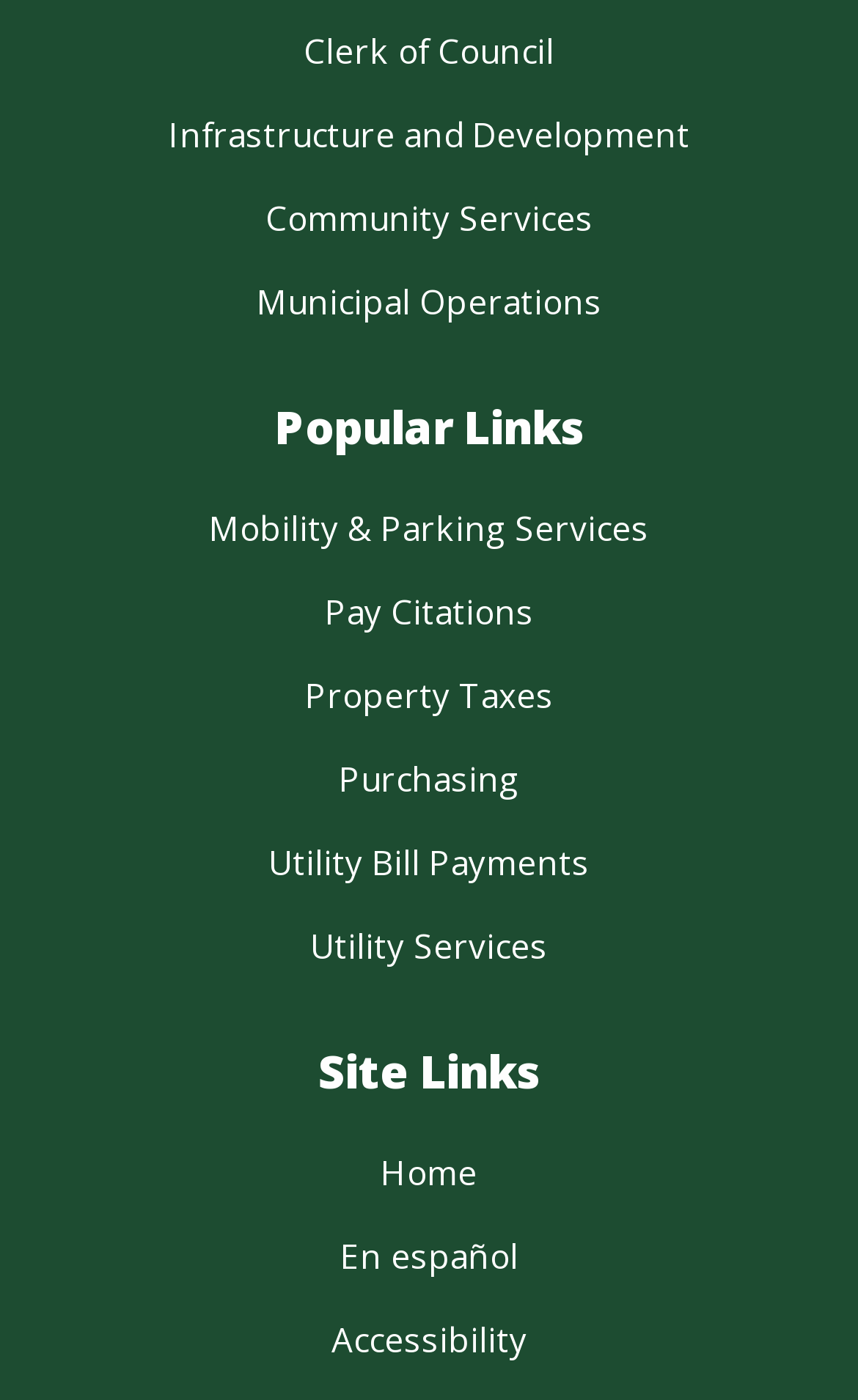How many language options are available?
Based on the image, answer the question with as much detail as possible.

I found that there are two language options available on the webpage: English and Spanish, which are indicated by the links 'Home' and 'En español' respectively.